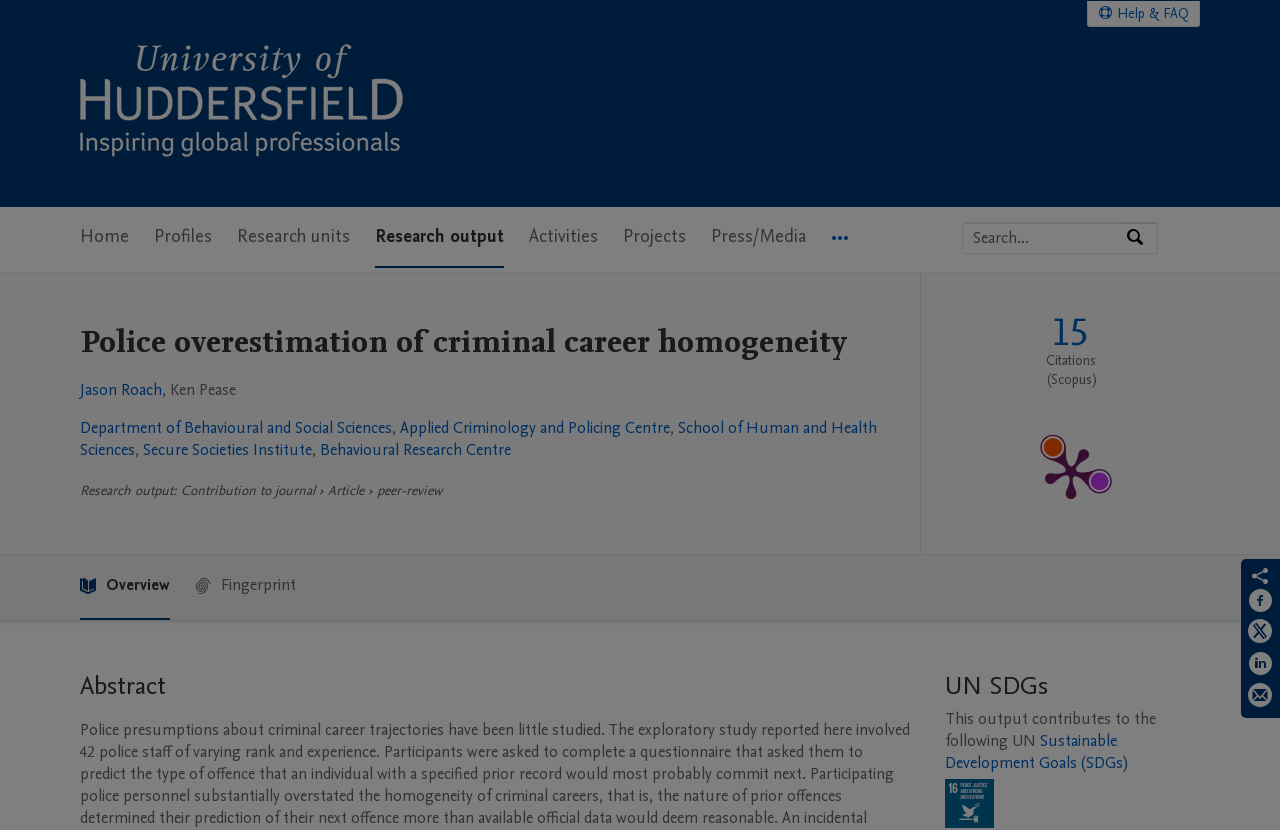Respond to the question below with a single word or phrase:
What is the title of the research output?

Police overestimation of criminal career homogeneity